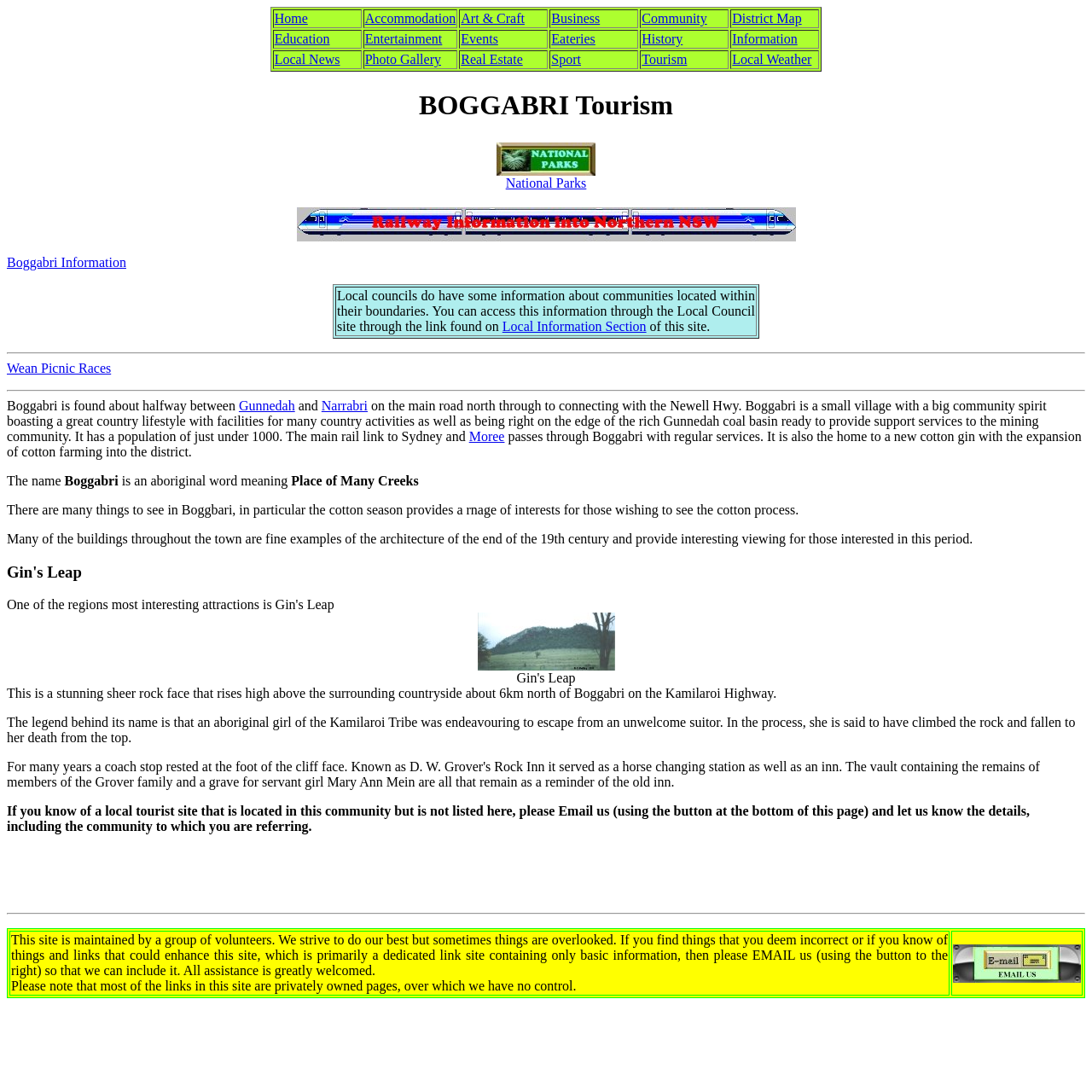Please find the bounding box coordinates of the element that must be clicked to perform the given instruction: "View National Parks information". The coordinates should be four float numbers from 0 to 1, i.e., [left, top, right, bottom].

[0.455, 0.15, 0.545, 0.174]